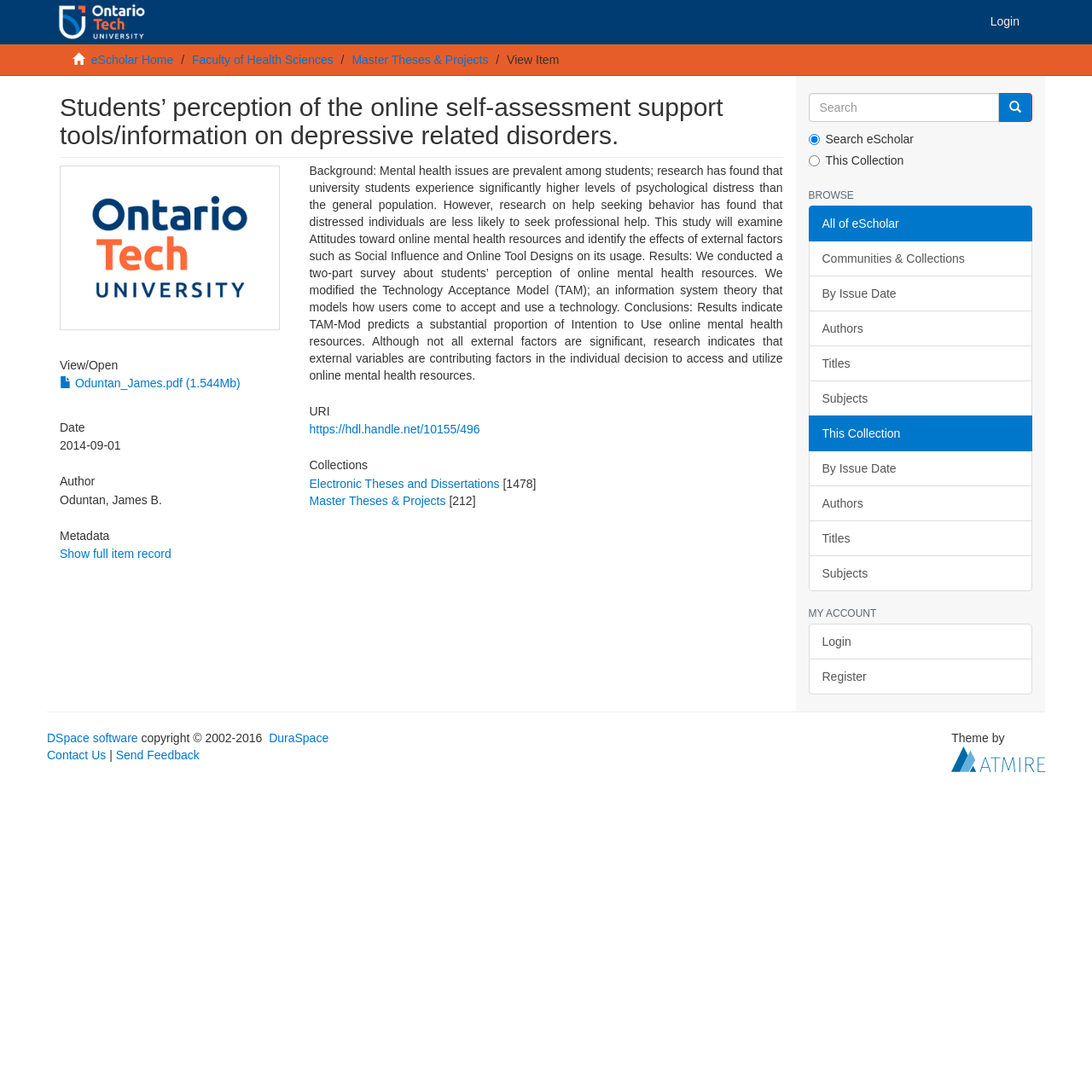Who is the author of the thesis?
Using the image, elaborate on the answer with as much detail as possible.

The author of the thesis can be found in the static text element with the text 'Oduntan, James B.' which is located under the 'Author' heading.